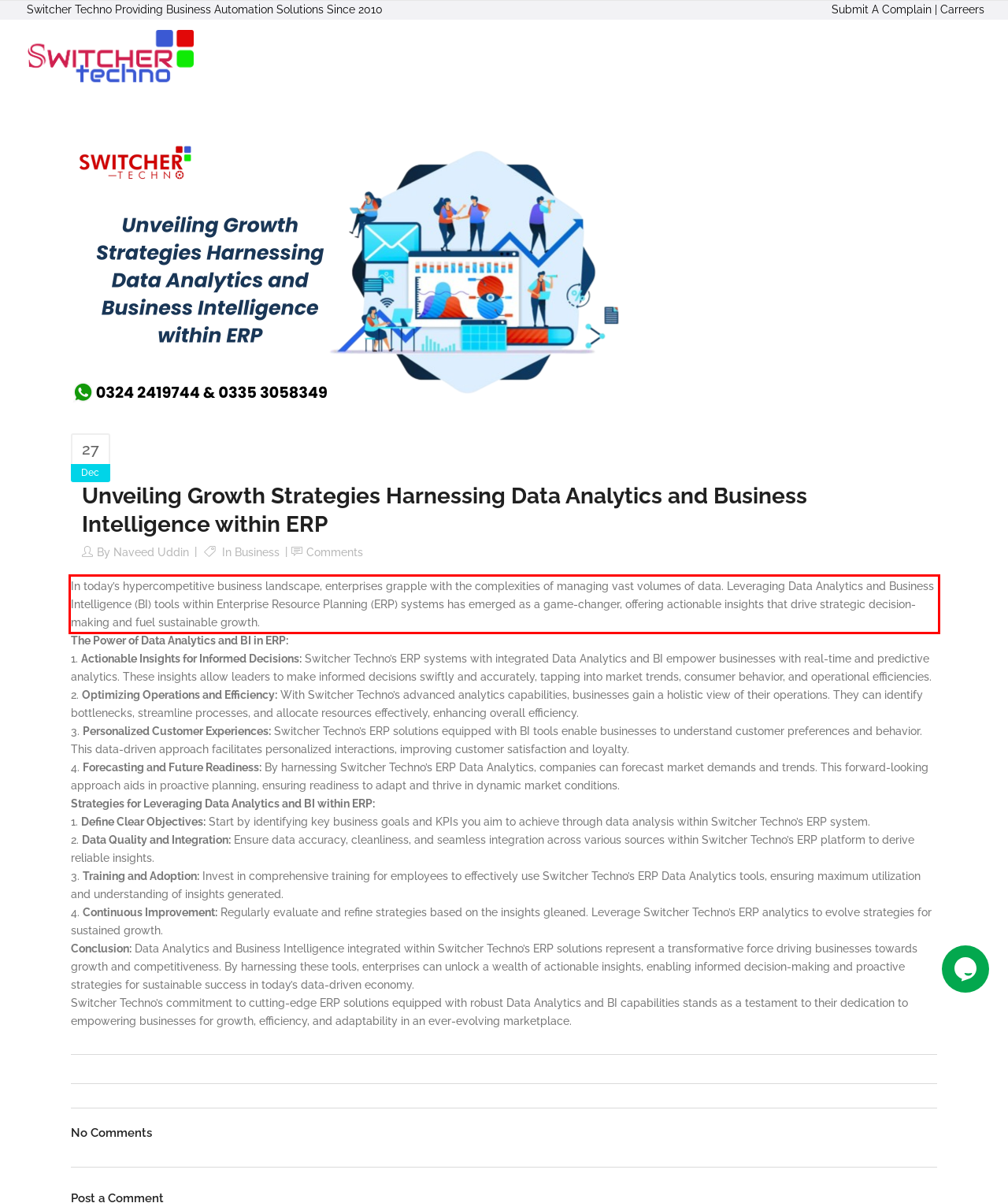The screenshot provided shows a webpage with a red bounding box. Apply OCR to the text within this red bounding box and provide the extracted content.

In today’s hypercompetitive business landscape, enterprises grapple with the complexities of managing vast volumes of data. Leveraging Data Analytics and Business Intelligence (BI) tools within Enterprise Resource Planning (ERP) systems has emerged as a game-changer, offering actionable insights that drive strategic decision-making and fuel sustainable growth.